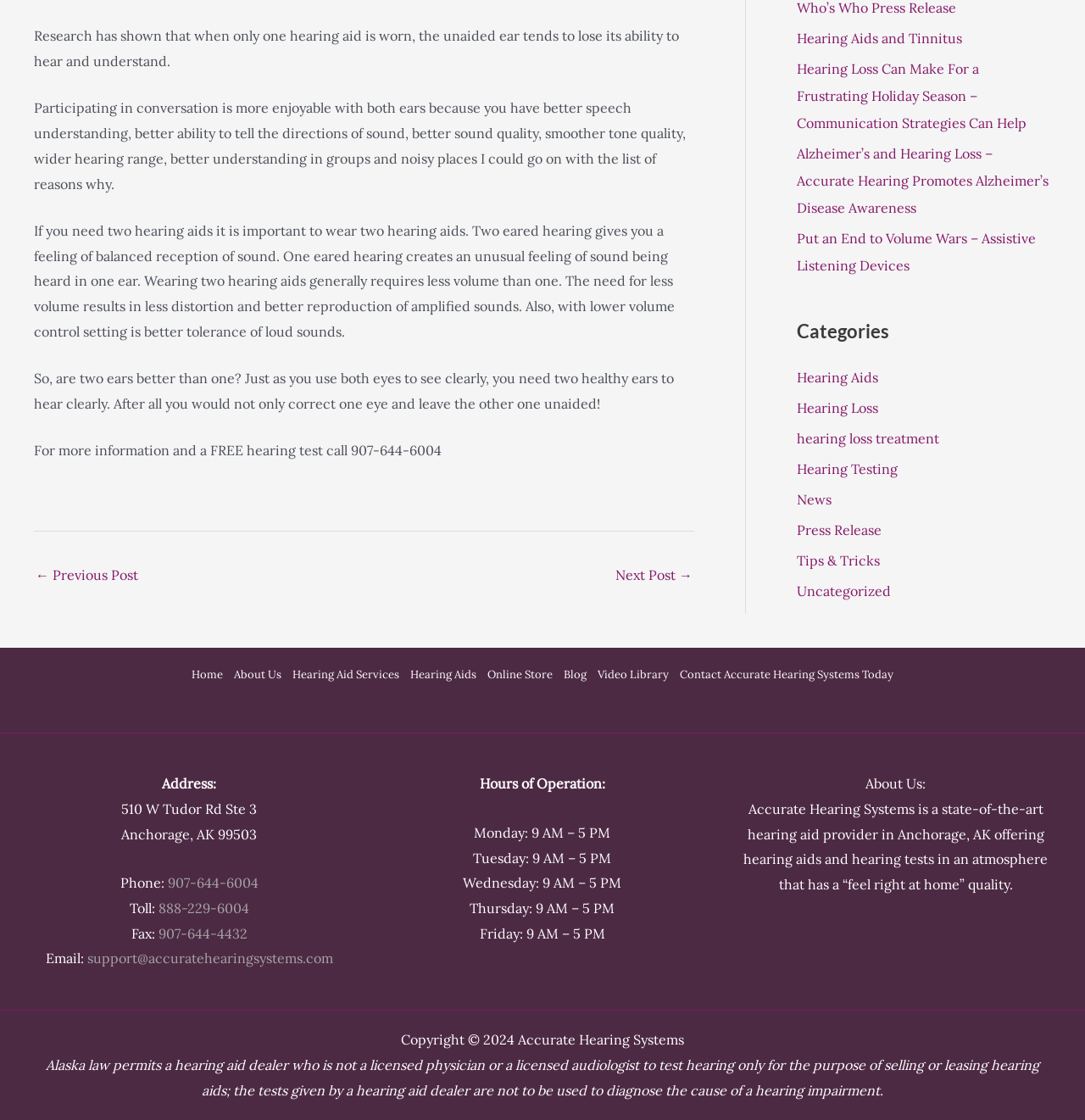Given the webpage screenshot and the description, determine the bounding box coordinates (top-left x, top-left y, bottom-right x, bottom-right y) that define the location of the UI element matching this description: Home

[0.177, 0.594, 0.211, 0.612]